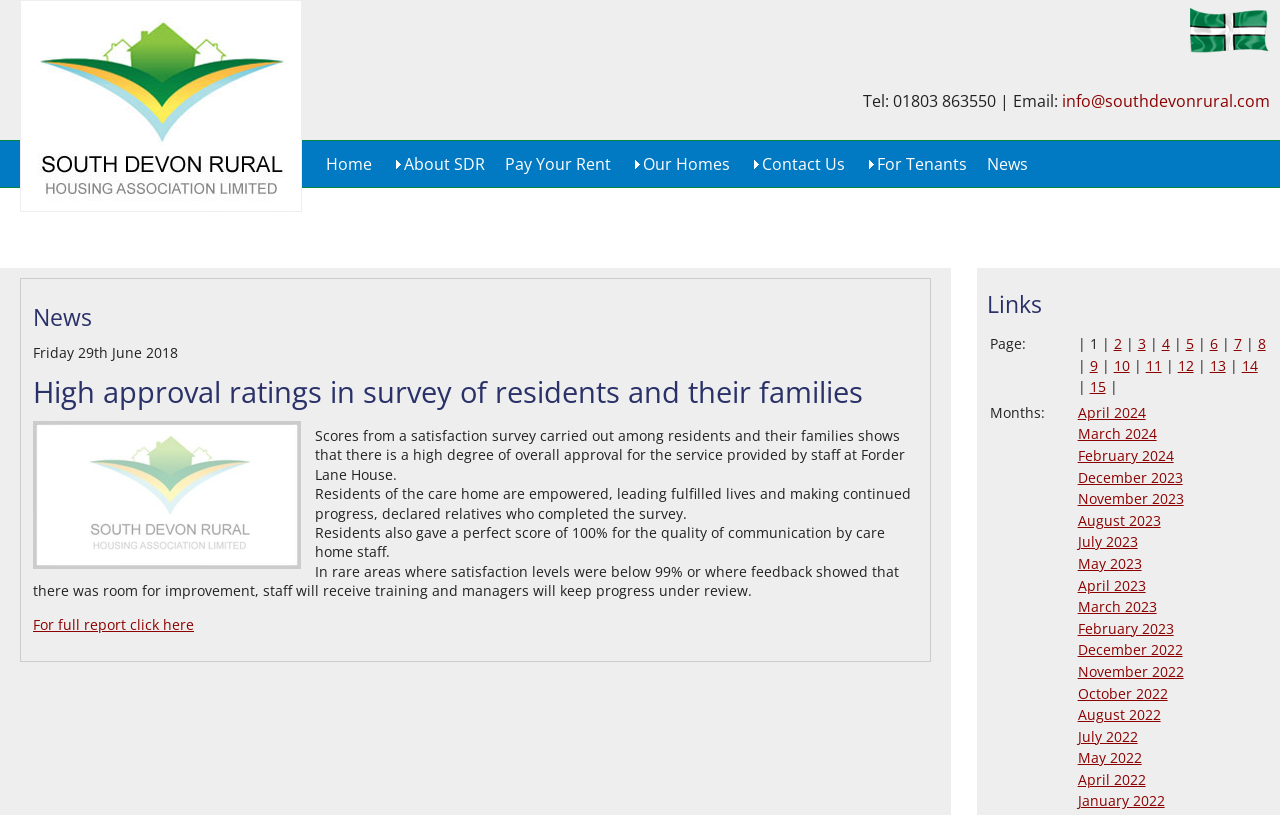Please give a short response to the question using one word or a phrase:
What is the phone number to contact South Devon Rural?

01803 863550